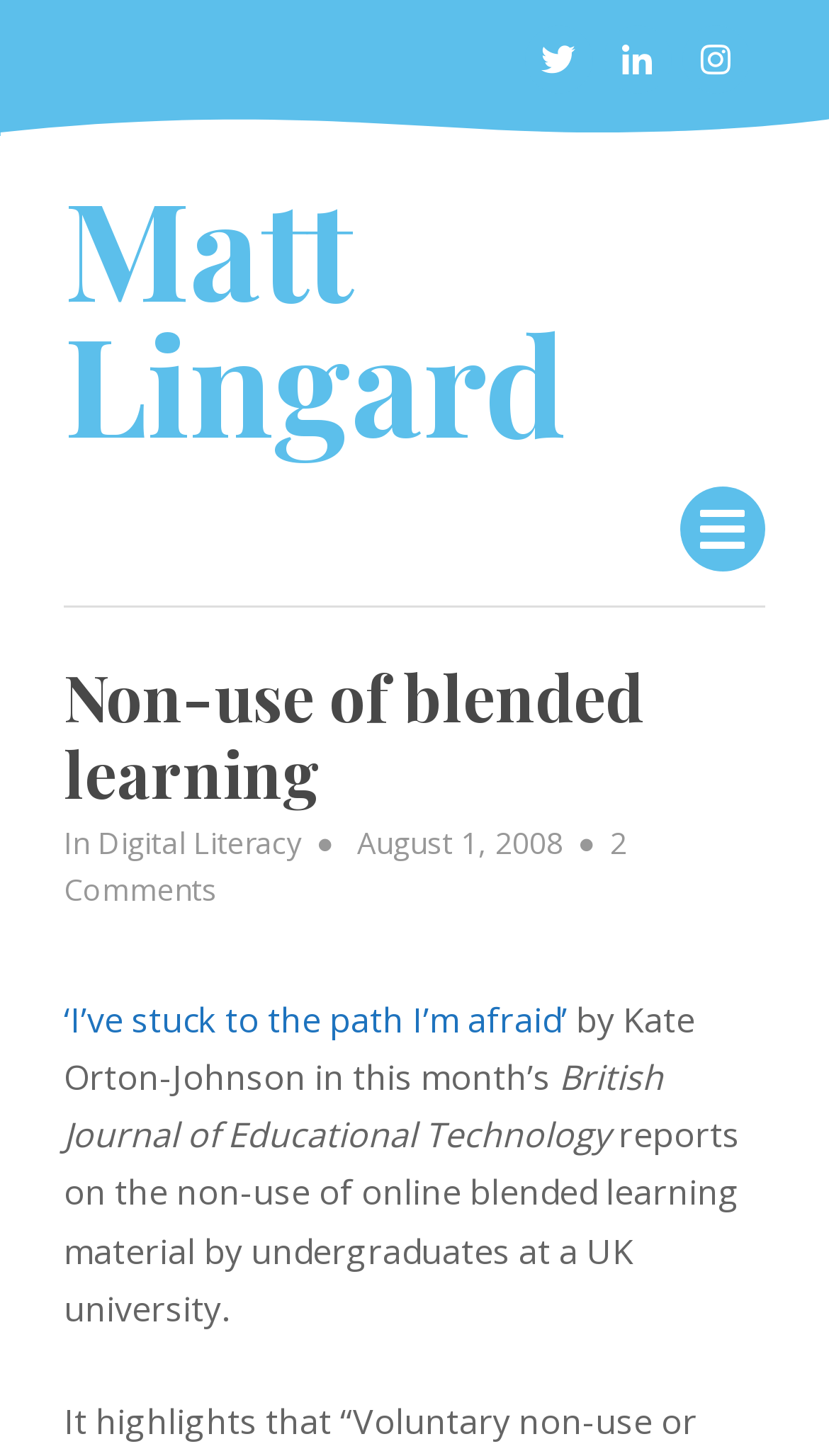How many comments are there on the article?
Use the screenshot to answer the question with a single word or phrase.

2